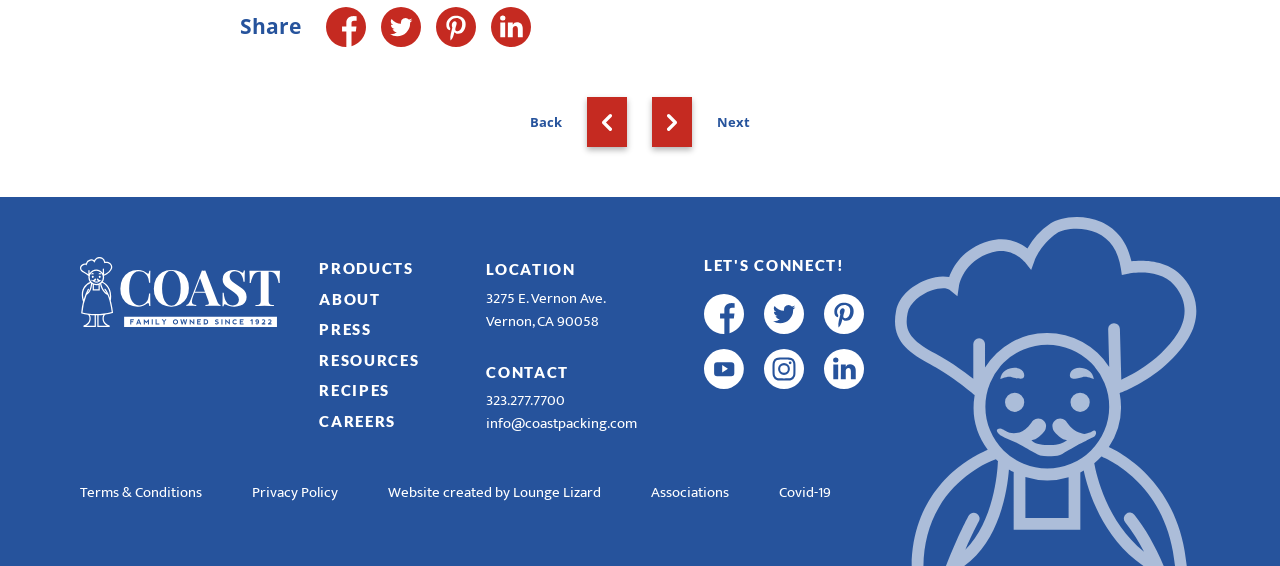Pinpoint the bounding box coordinates of the clickable area necessary to execute the following instruction: "Contact us through email". The coordinates should be given as four float numbers between 0 and 1, namely [left, top, right, bottom].

[0.38, 0.727, 0.498, 0.771]